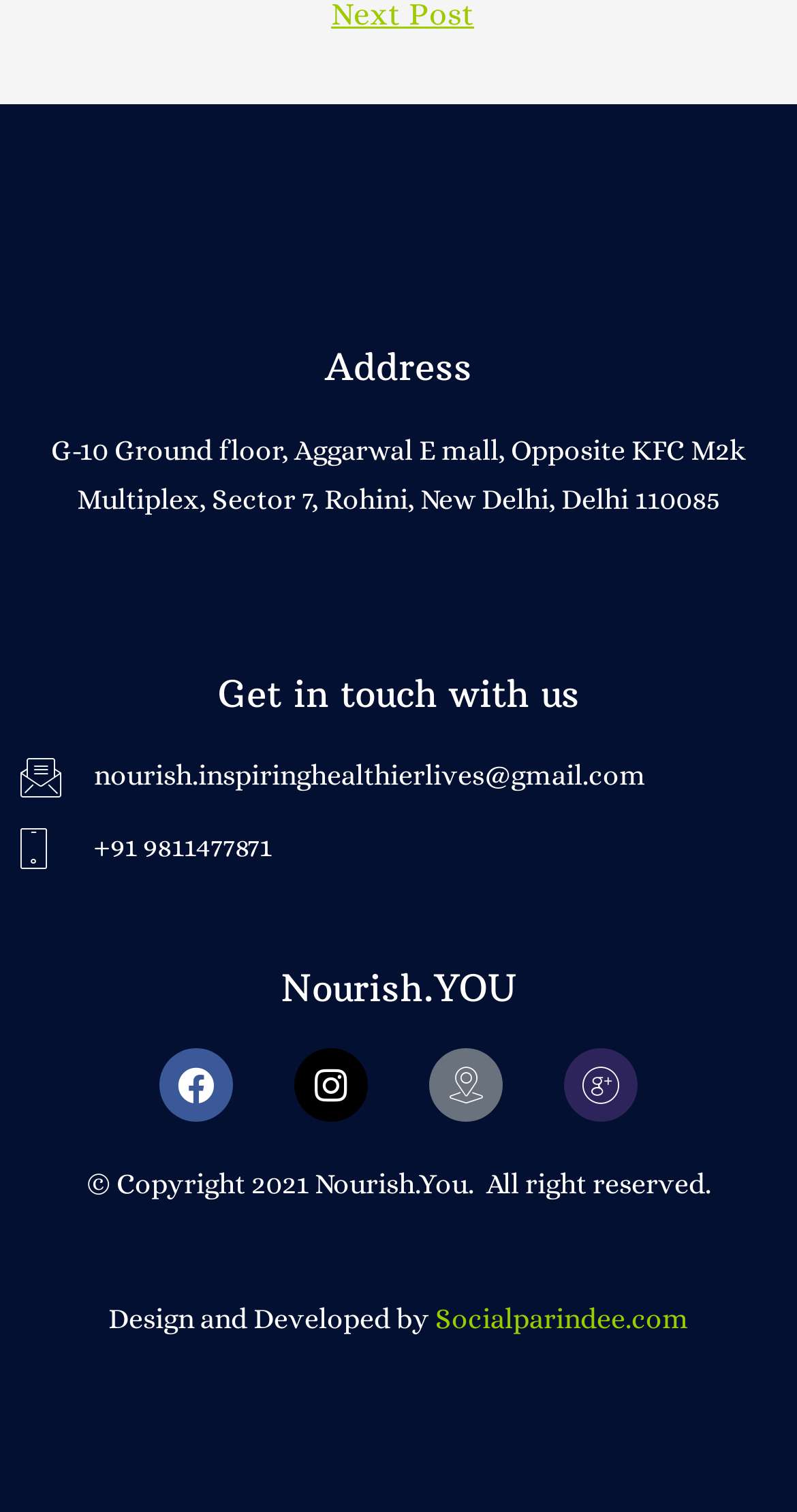Who developed the website of Nourish.You?
Answer the question with a single word or phrase by looking at the picture.

Socialparindee.com